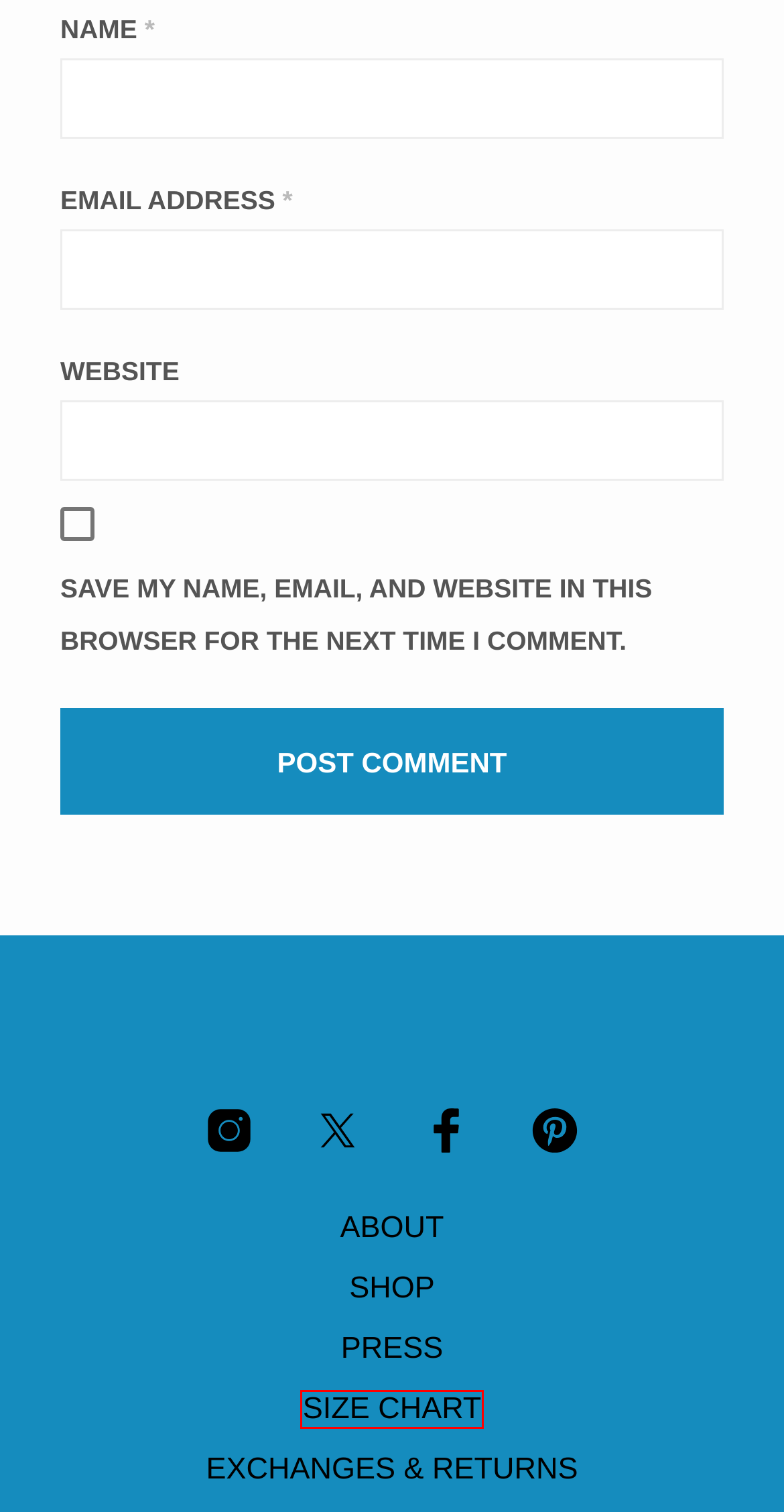Inspect the provided webpage screenshot, concentrating on the element within the red bounding box. Select the description that best represents the new webpage after you click the highlighted element. Here are the candidates:
A. Frequently Asked Questions about OESH | OESH Shoes
B. OESH Press | Latest News about OESH Shoes and Dr. Casey Kerrigan
C. Contact Information for OESH Shoes | OESH Shoes
D. OESH About | Dr. Casey Kerrigan and The History of OESH Shoes
E. Exchanges & Returns | OESH Shoes
F. SHOP | OESH Shoes | exclusively on oeshshoes.com
G. How to get the Perfect OESH Fit | OESH Shoes Size Chart
H. La Vida v2.0 Takes Root In Media | OESH Shoes

G